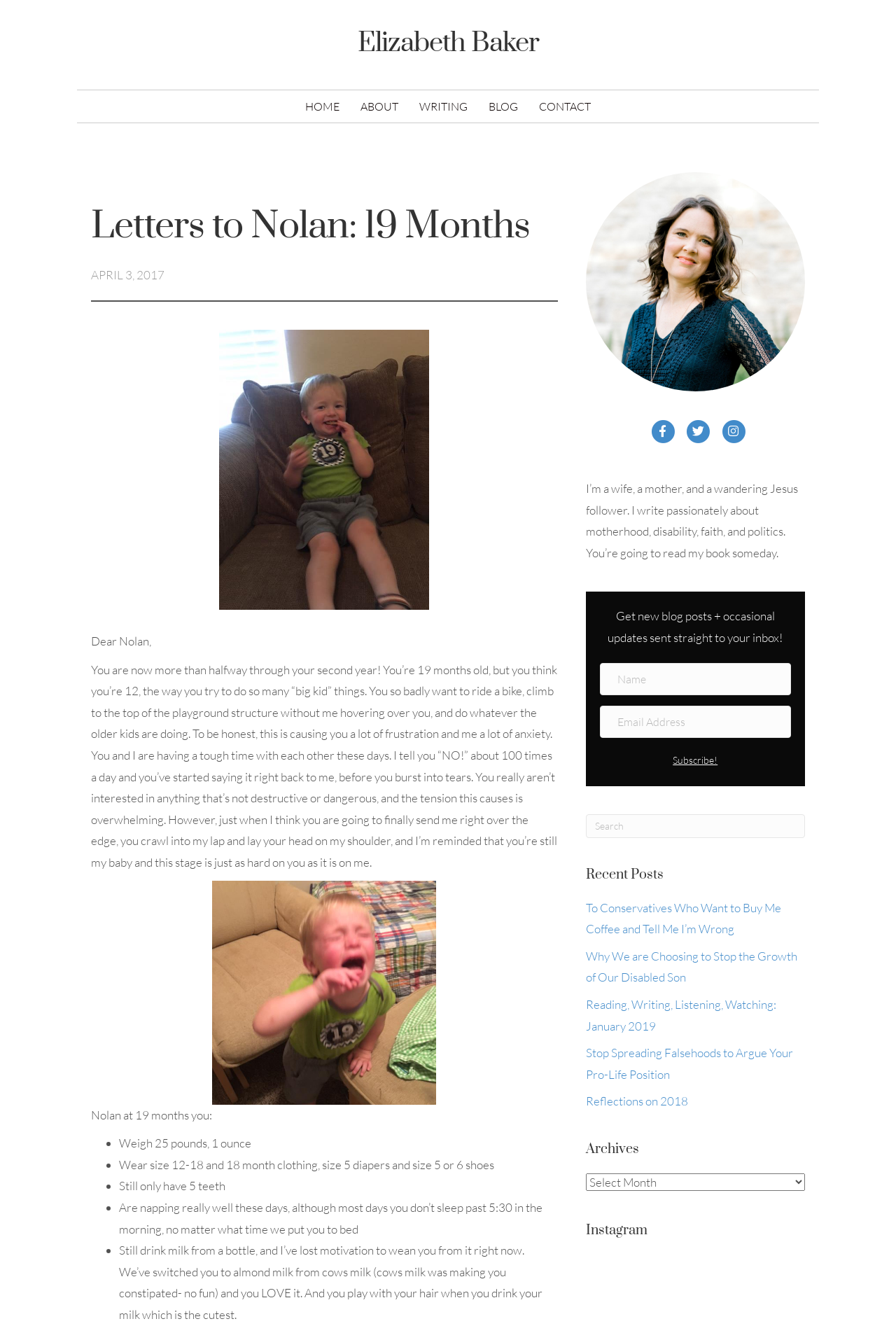What is the author's name?
Give a comprehensive and detailed explanation for the question.

The author's name is mentioned in the heading 'Elizabeth Baker' at the top of the webpage, which is also a link.